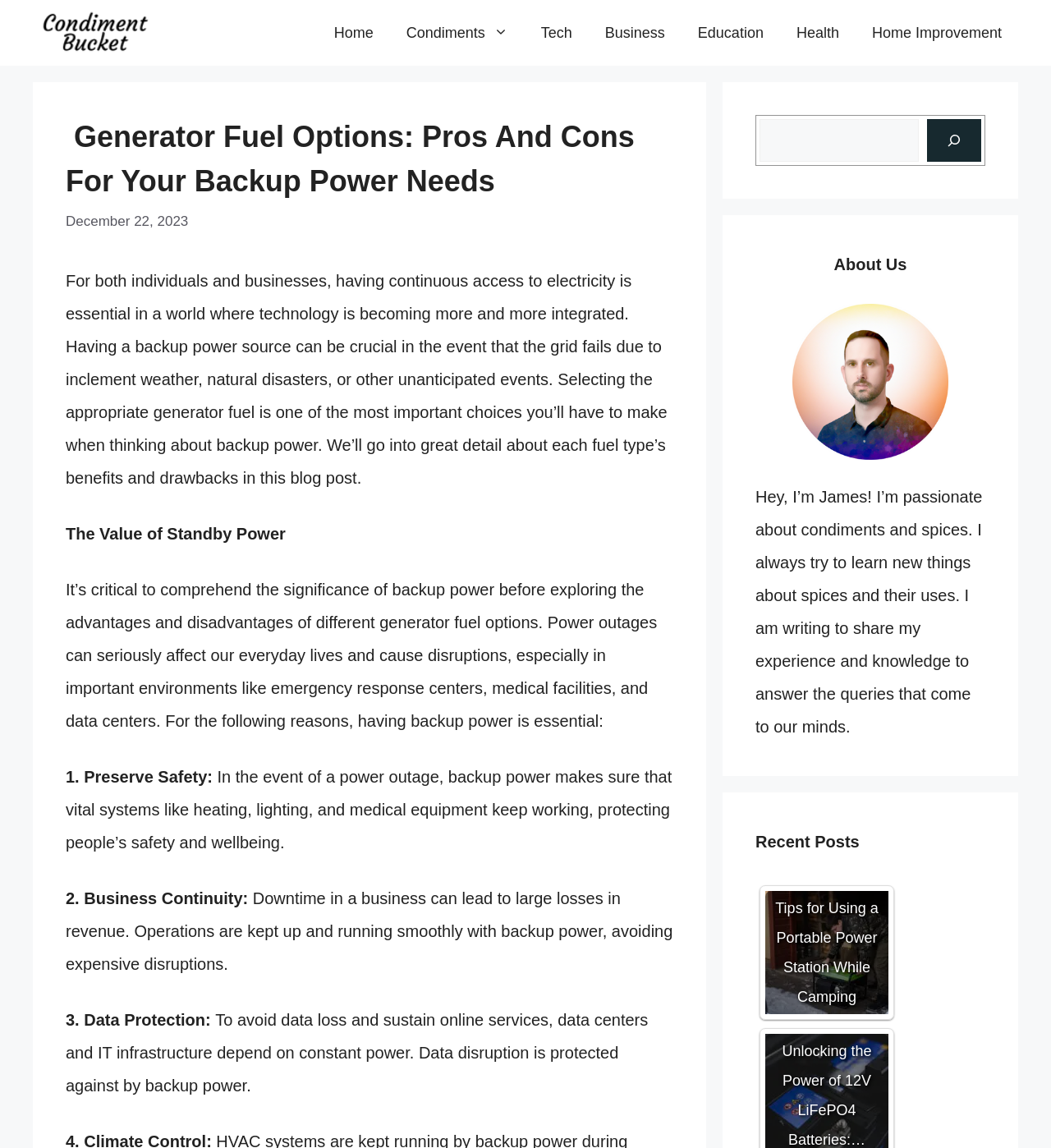What is the title of the recent post?
Give a single word or phrase answer based on the content of the image.

Tips for Using a Portable Power Station While Camping